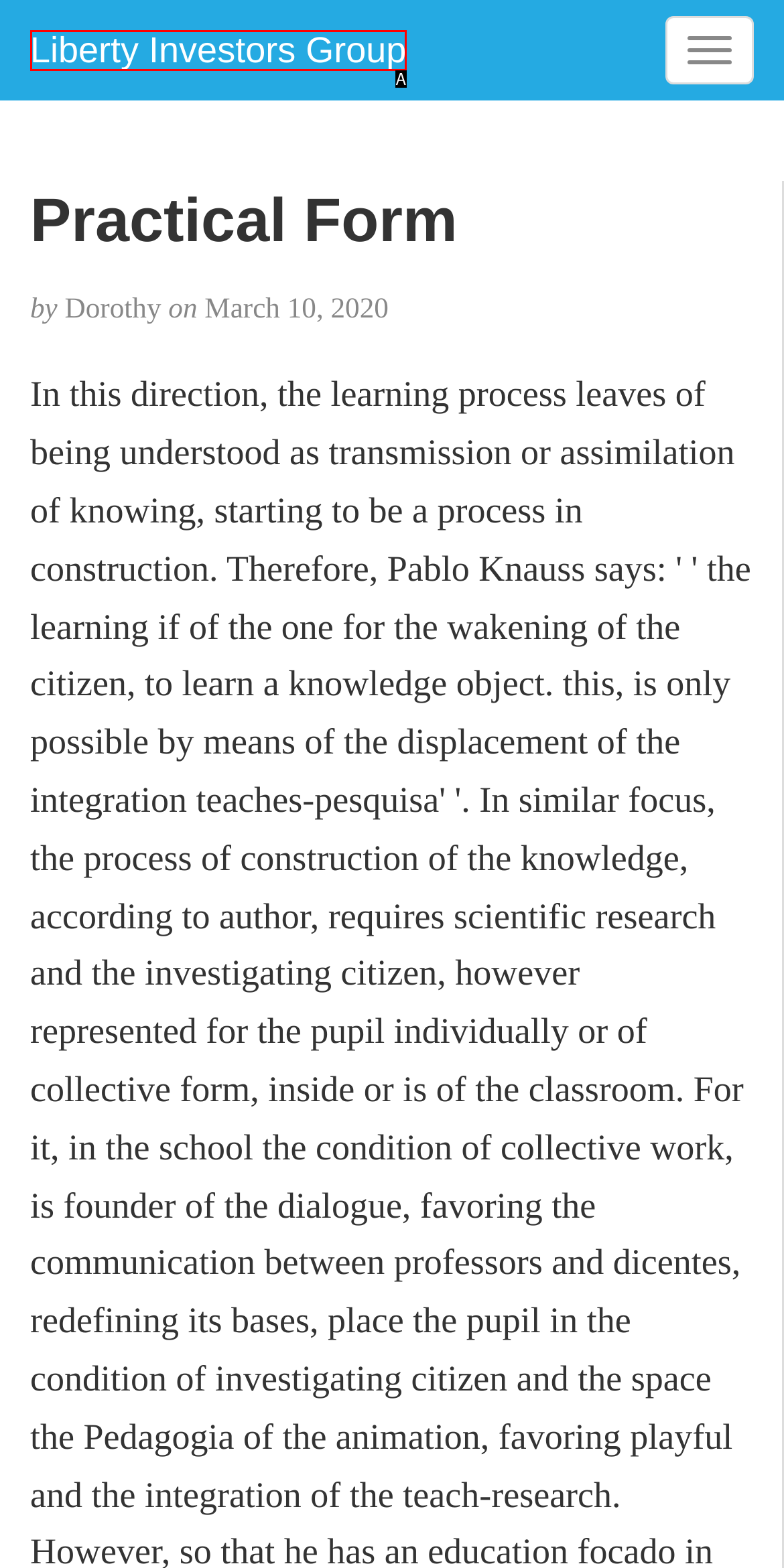Determine which option aligns with the description: aria-label="Yelp Social Link". Provide the letter of the chosen option directly.

None